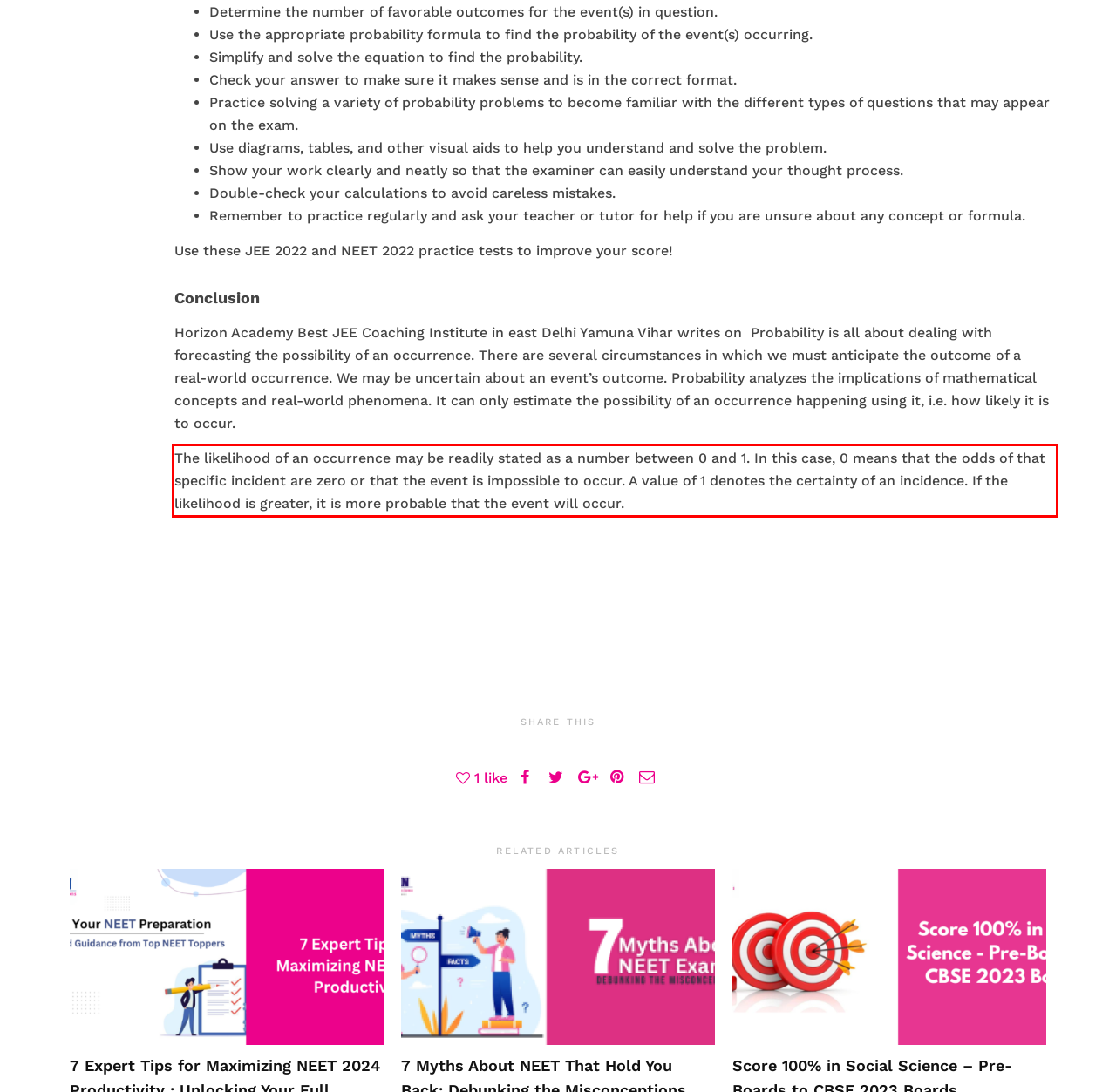Using the provided webpage screenshot, recognize the text content in the area marked by the red bounding box.

The likelihood of an occurrence may be readily stated as a number between 0 and 1. In this case, 0 means that the odds of that specific incident are zero or that the event is impossible to occur. A value of 1 denotes the certainty of an incidence. If the likelihood is greater, it is more probable that the event will occur.